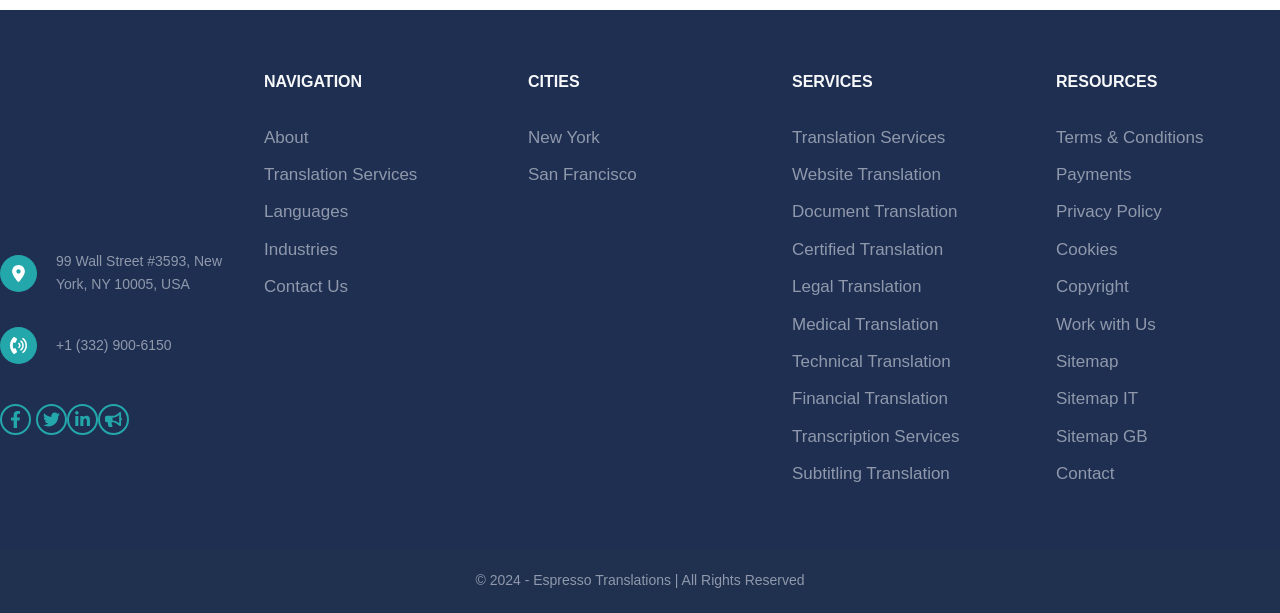Identify the bounding box coordinates for the UI element described by the following text: "Terms & Conditions". Provide the coordinates as four float numbers between 0 and 1, in the format [left, top, right, bottom].

[0.825, 0.208, 0.94, 0.239]